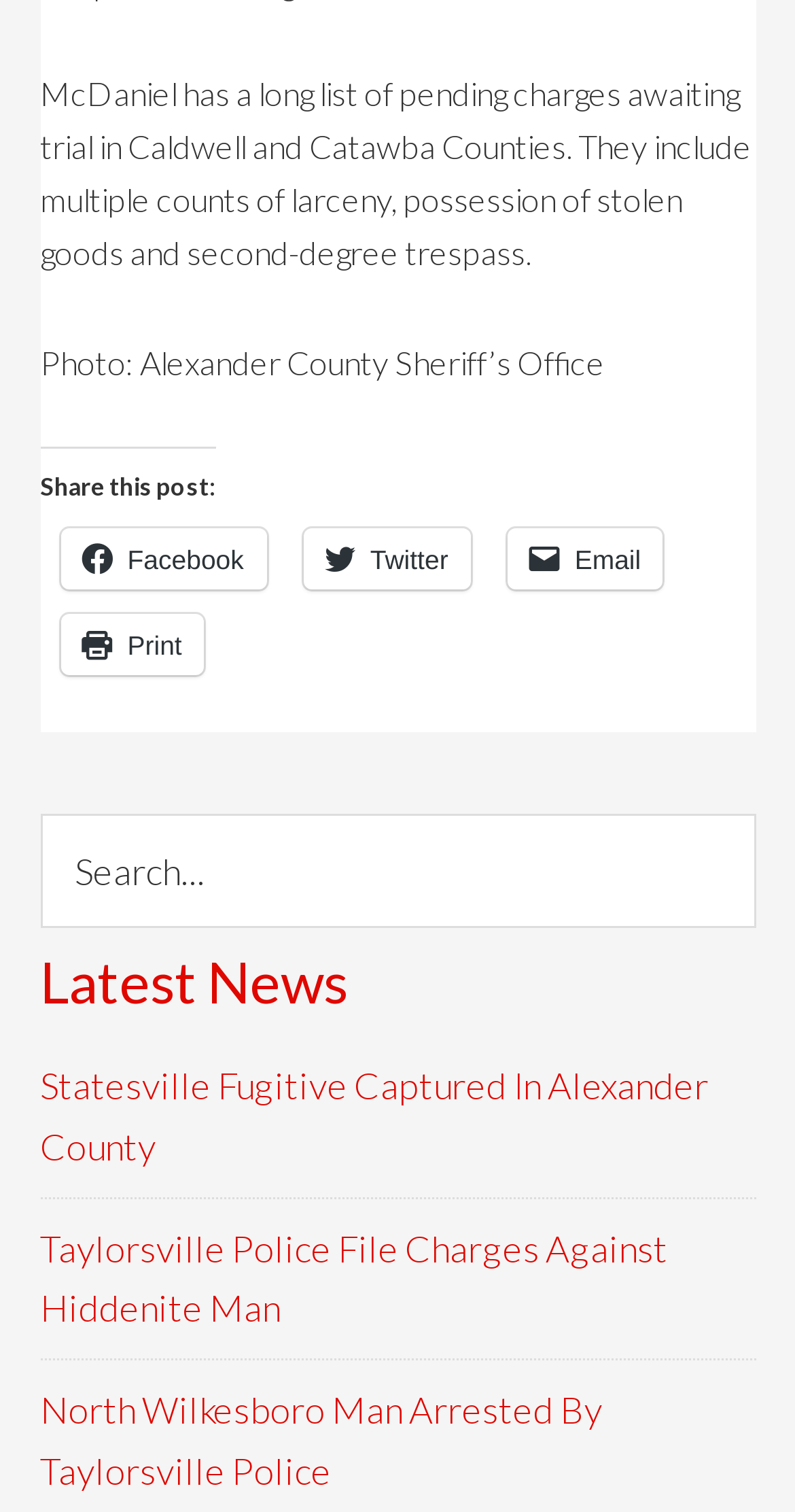What is the purpose of the search box?
Look at the image and respond with a one-word or short-phrase answer.

To search the website